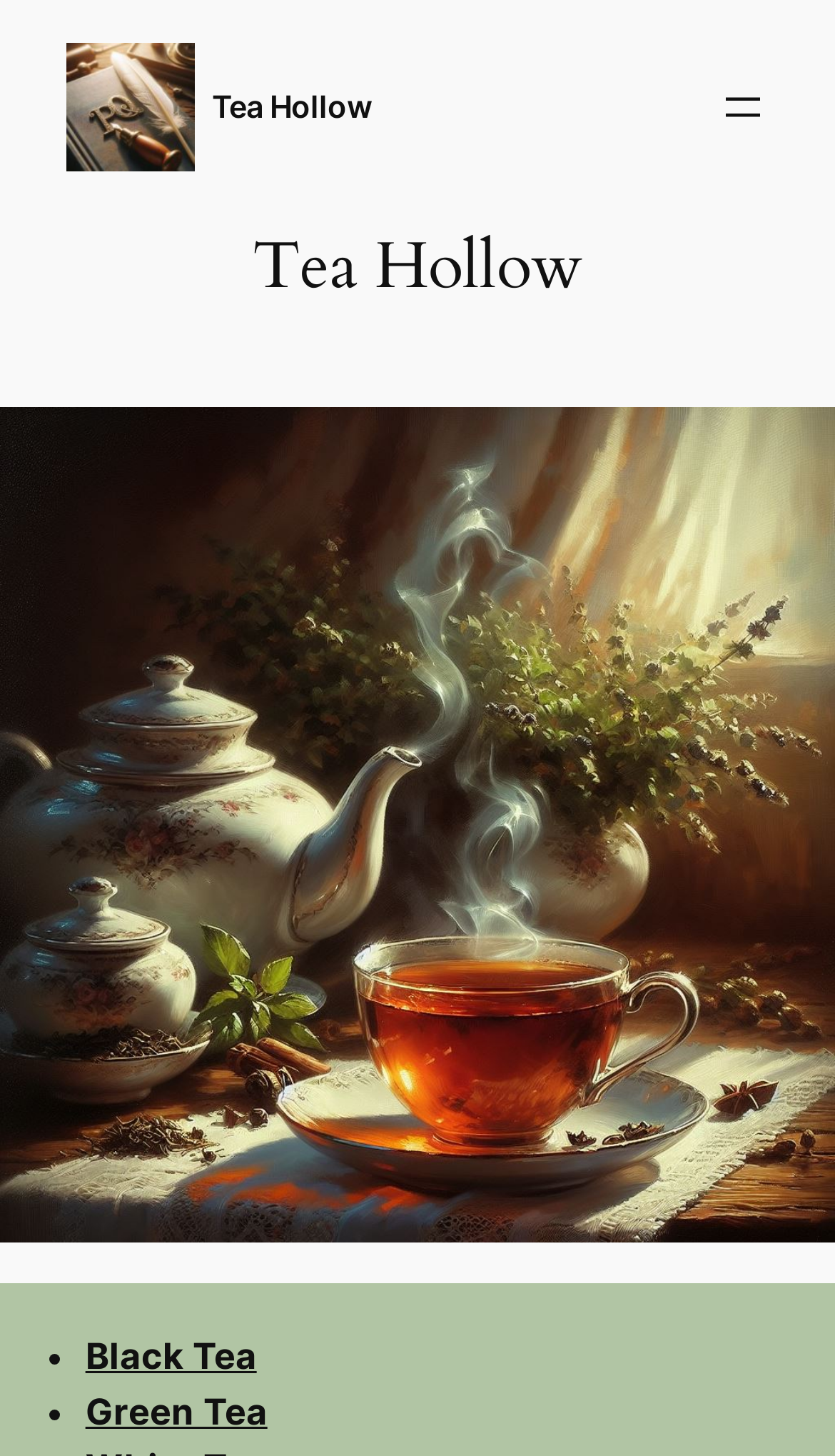Provide the bounding box coordinates of the UI element this sentence describes: "alt="Tea Hollow"".

[0.08, 0.029, 0.234, 0.118]